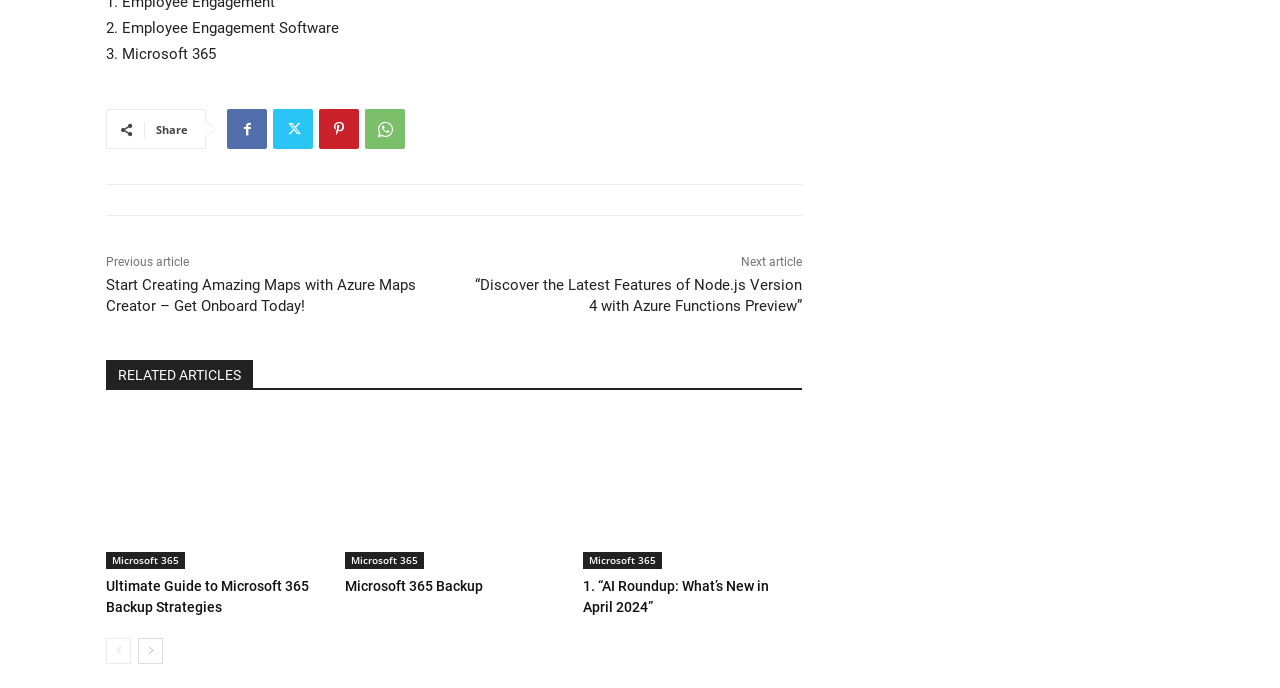Find the bounding box coordinates for the HTML element specified by: "title="Microsoft 365 Backup"".

[0.269, 0.605, 0.44, 0.827]